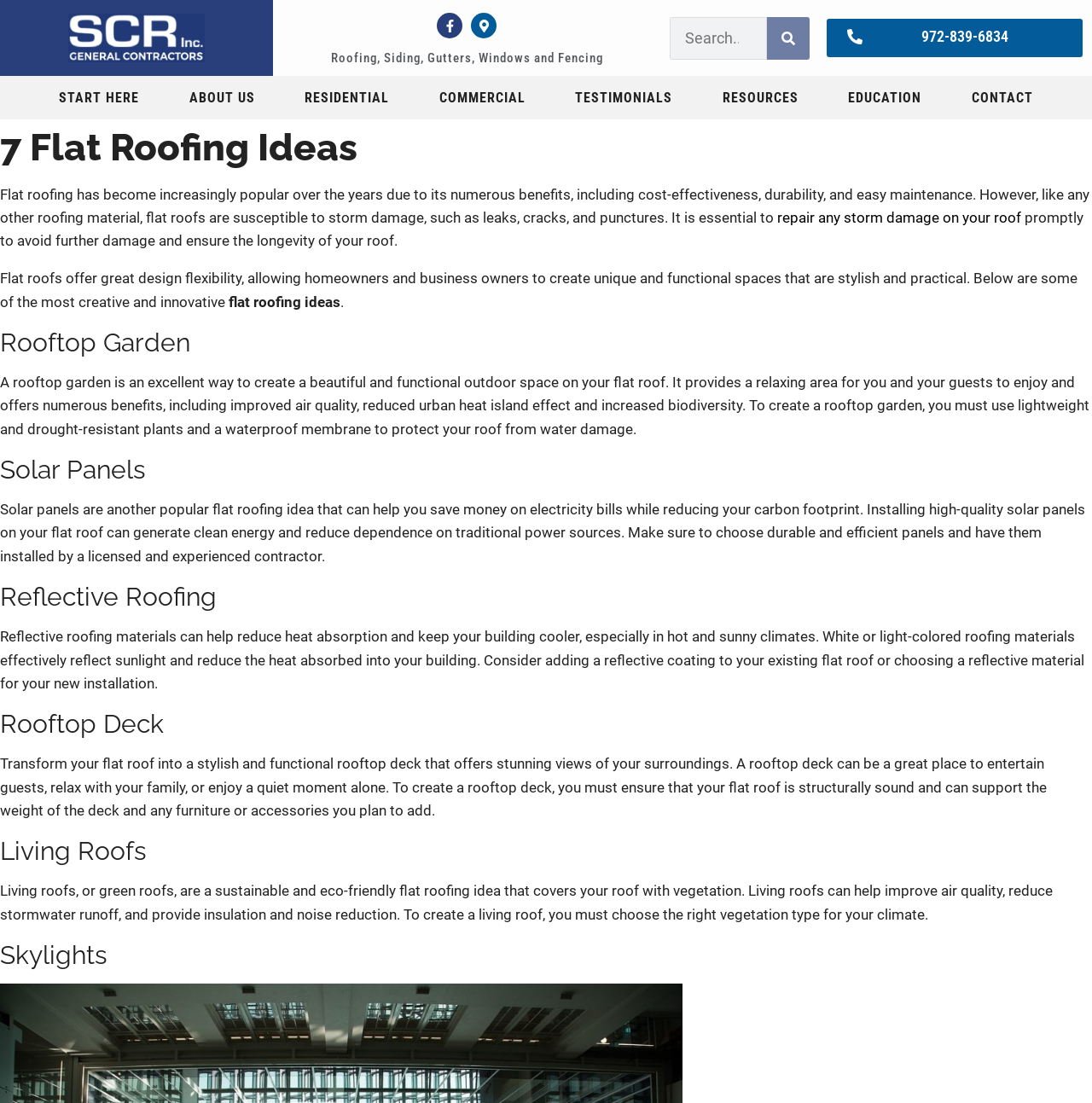Elaborate on the webpage's design and content in a detailed caption.

This webpage is about flat roofing ideas, specifically showcasing 7 creative and innovative concepts. At the top left corner, there is a logo of SCR Inc, a general contractor company. Next to the logo, there are several links to different sections of the website, including "START HERE", "ABOUT US", "RESIDENTIAL", and more. On the top right corner, there is a search bar with a search button.

Below the navigation menu, there is a heading that reads "7 Flat Roofing Ideas". The main content of the webpage is divided into 7 sections, each describing a unique flat roofing idea. The first section is about rooftop gardens, which provide a relaxing outdoor space and offer benefits such as improved air quality and increased biodiversity.

The second section is about solar panels, which can help reduce electricity bills and carbon footprint. The third section discusses reflective roofing materials that can keep buildings cooler by reducing heat absorption. The fourth section is about rooftop decks, which can be a great place to entertain or relax.

The fifth section explores living roofs, also known as green roofs, which are eco-friendly and can improve air quality, reduce stormwater runoff, and provide insulation. The sixth section is about skylights, which are not described in detail. Throughout the webpage, there are paragraphs of text that provide more information about each flat roofing idea.

At the top of the webpage, there is a phone number "972-839-6834" and a link to the company's logo. The overall layout of the webpage is clean and easy to navigate, with clear headings and concise text.